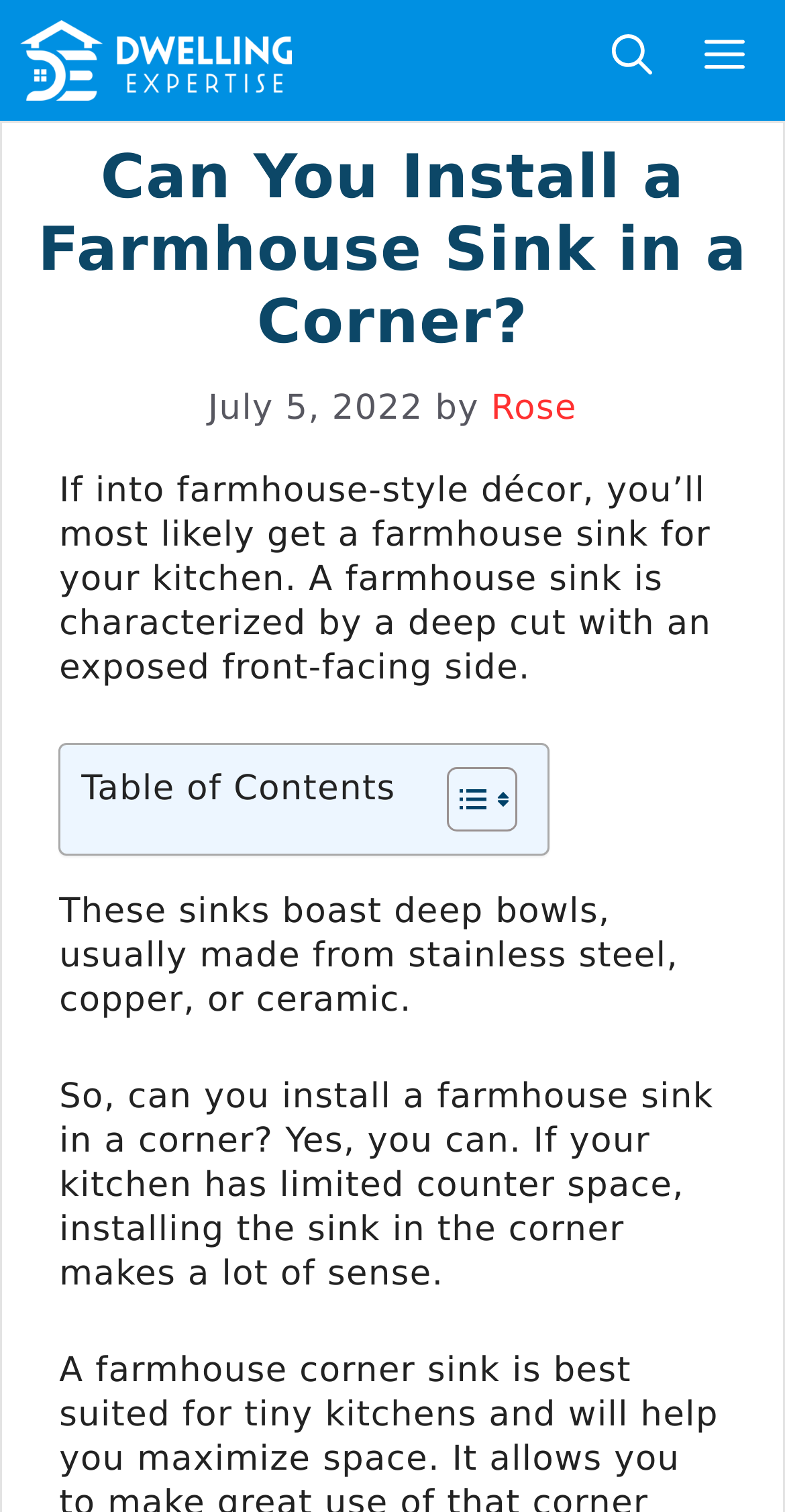Provide an in-depth caption for the elements present on the webpage.

The webpage is about installing a farmhouse sink in a corner cabinet, with a focus on maximizing space in the kitchen. At the top left, there is a link to "Dwelling Expertise" accompanied by an image, and a "Menu" button at the top right. Below the top section, there is a header with the title "Can You Install a Farmhouse Sink in a Corner?" followed by a time stamp "July 5, 2022" and the author's name "Rose".

The main content of the webpage is divided into sections, with the first section describing the characteristics of a farmhouse sink, including its deep cut and exposed front-facing side. Below this section, there is a table of contents with a toggle button, allowing users to expand or collapse the contents.

The next section provides more information about farmhouse sinks, including their materials and features. This section is accompanied by a "Play Video" button, which is located at the bottom left of the page. The video is likely related to the installation or benefits of farmhouse sinks.

Overall, the webpage is well-organized, with clear headings and concise text, making it easy to navigate and understand the content.